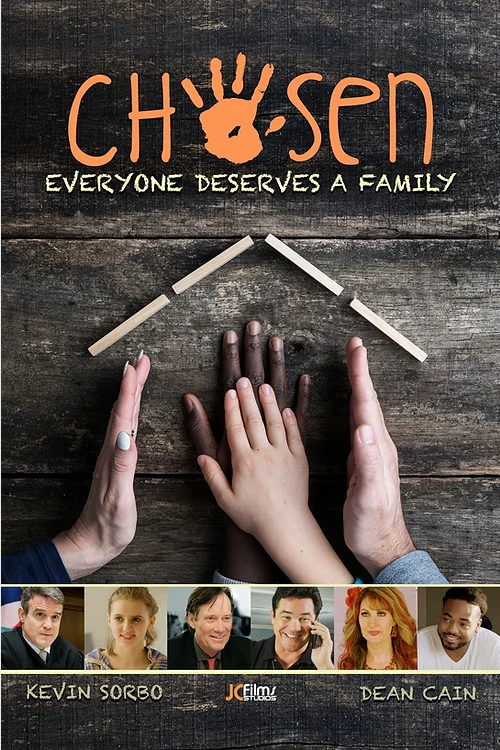Who are the notable cast members?
Examine the screenshot and reply with a single word or phrase.

Kevin Sorbo and Dean Cain